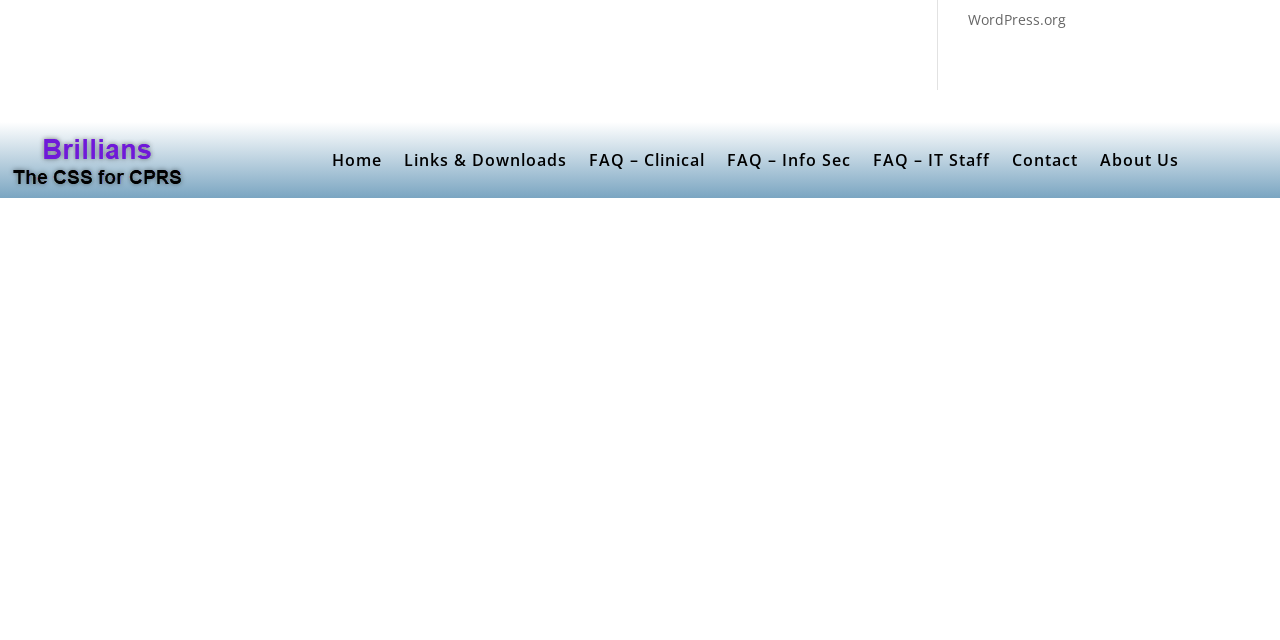Provide the bounding box coordinates of the HTML element this sentence describes: "FAQ – Info Sec".

[0.568, 0.19, 0.664, 0.309]